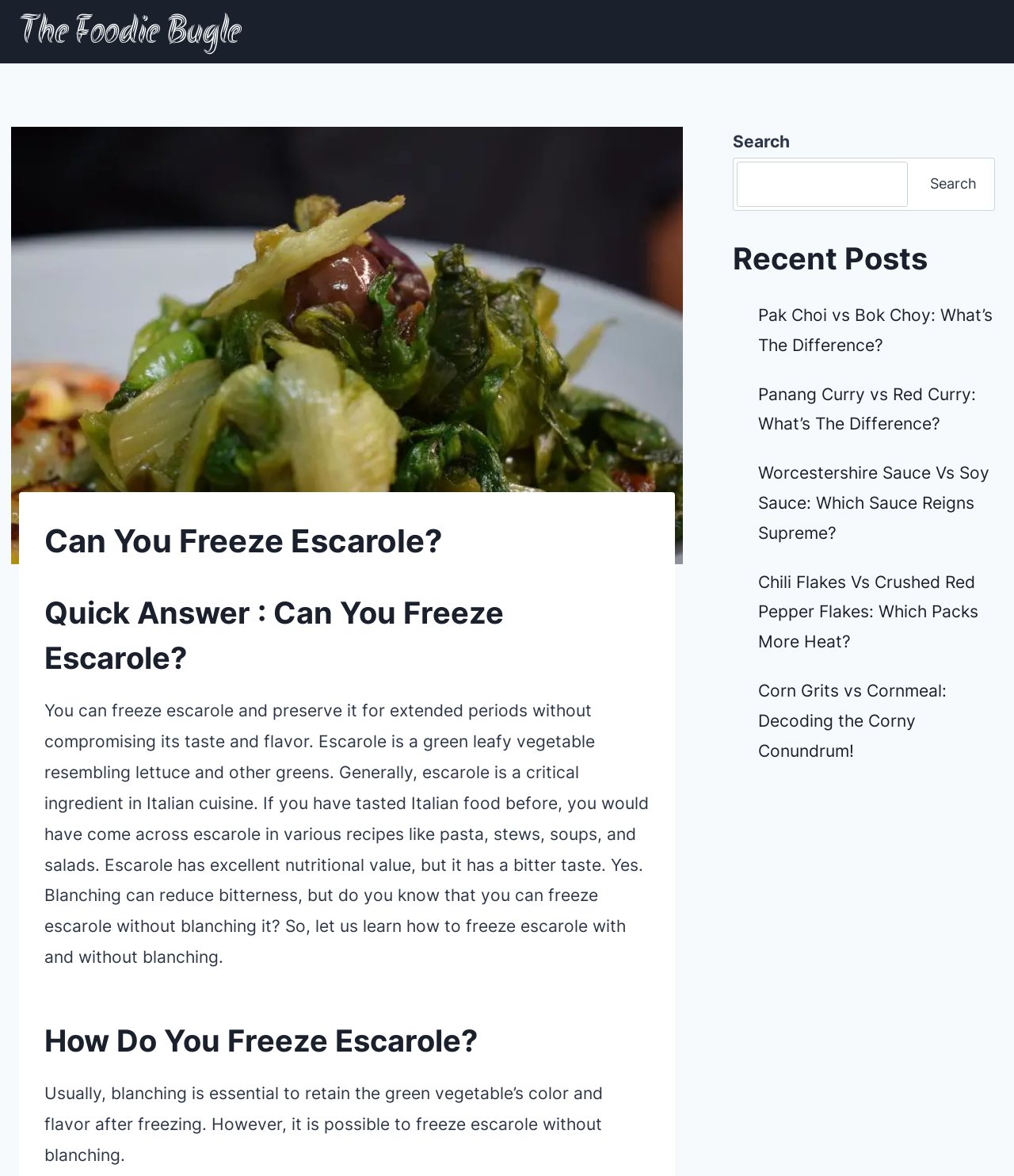Describe all significant elements and features of the webpage.

This webpage is about freezing escarole, a green leafy vegetable. At the top left, there is a link to "The Foodie Bugle". Below it, there is a large image with a header "Can You Freeze Escarole?" and a subheading "Quick Answer : Can You Freeze Escarole?".

To the right of the image, there is a search bar with a search button. Below the search bar, there is a heading "Recent Posts" followed by five links to other articles, including "Pak Choi vs Bok Choy: What’s The Difference?", "Panang Curry vs Red Curry: What’s The Difference?", and others.

The main content of the webpage is a long paragraph of text that explains how to freeze escarole, its nutritional value, and its use in Italian cuisine. The text is divided into two sections, with headings "Quick Answer : Can You Freeze Escarole?" and "How Do You Freeze Escarole?". The text explains that escarole can be frozen with or without blanching, and provides information on its taste and nutritional value.